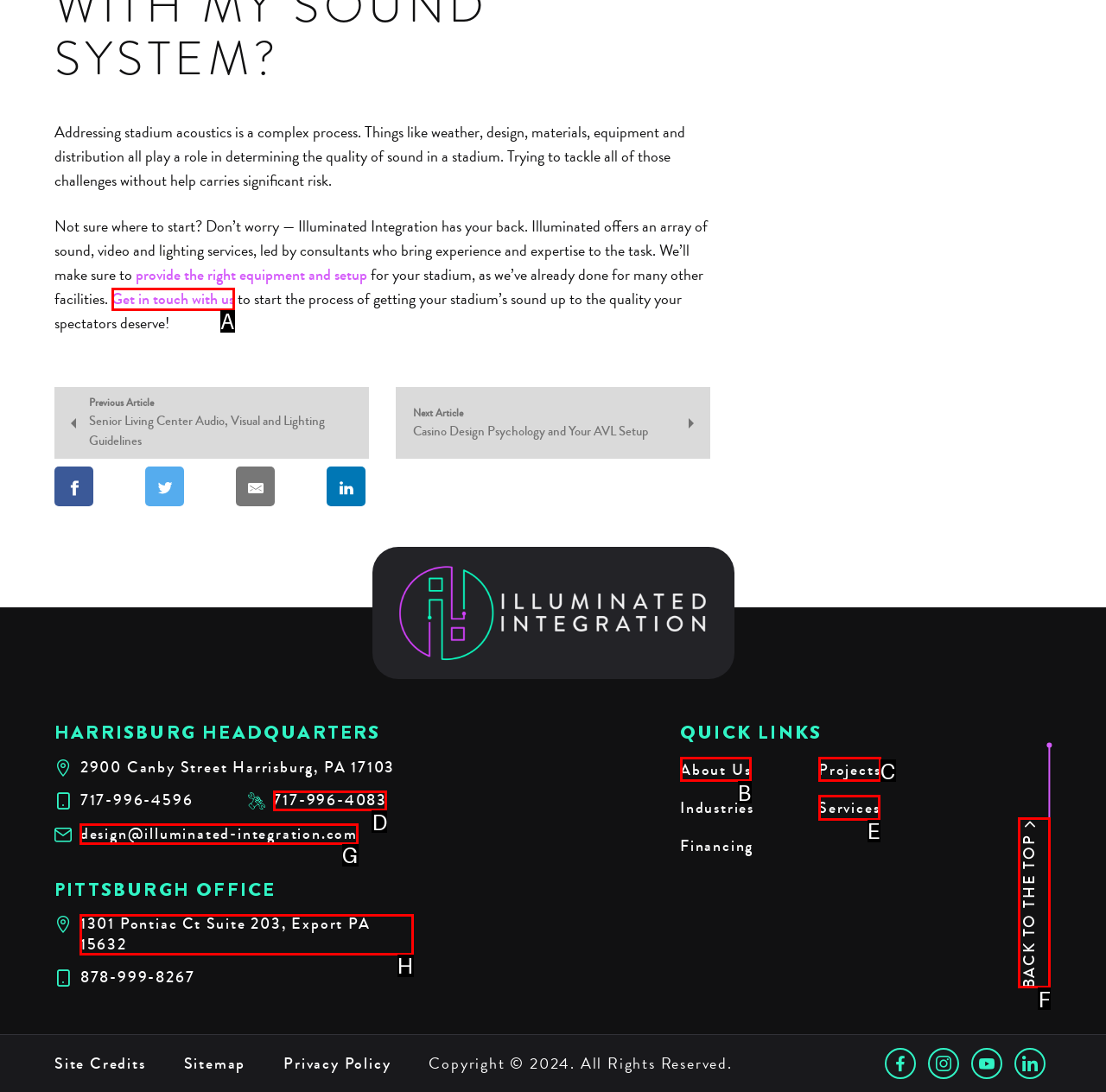Given the description: Back to the Top, identify the HTML element that fits best. Respond with the letter of the correct option from the choices.

F